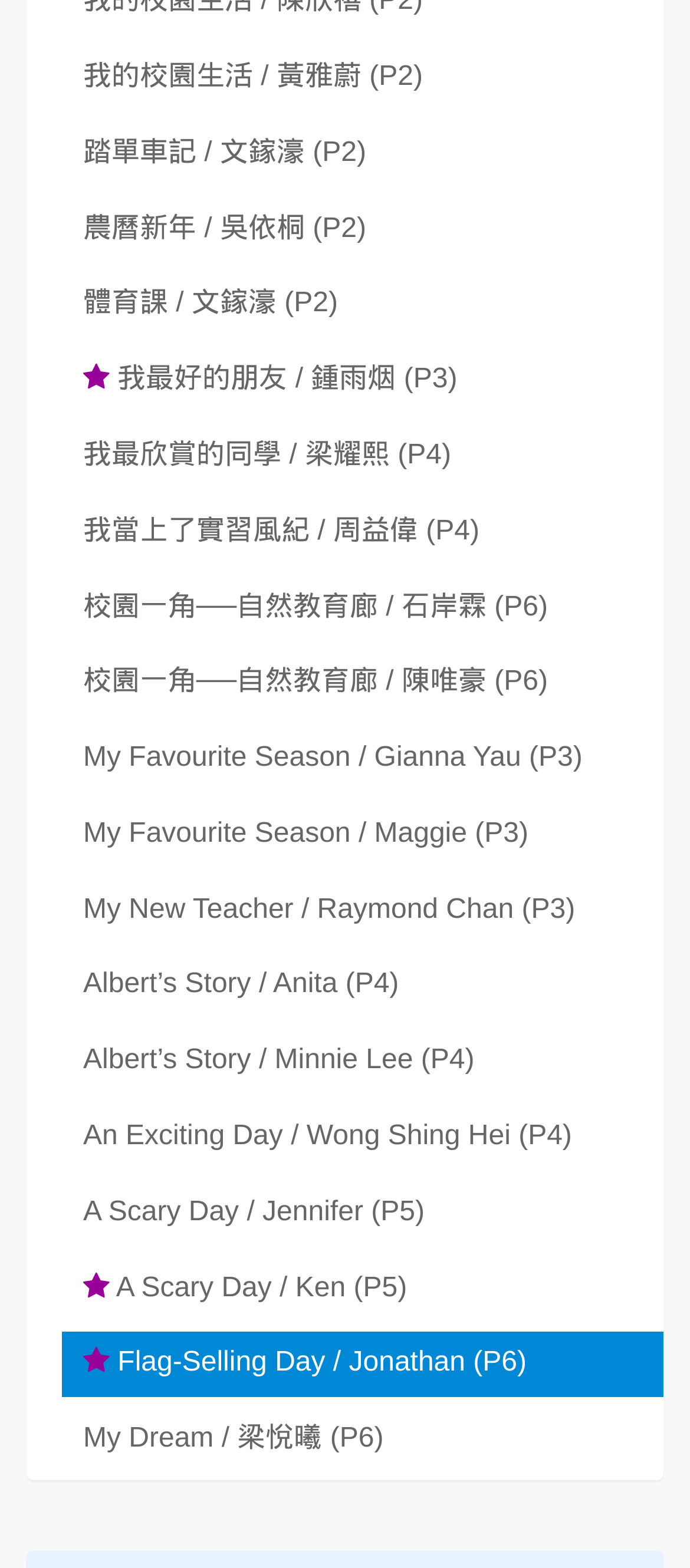Answer in one word or a short phrase: 
How many links are on this webpage?

27